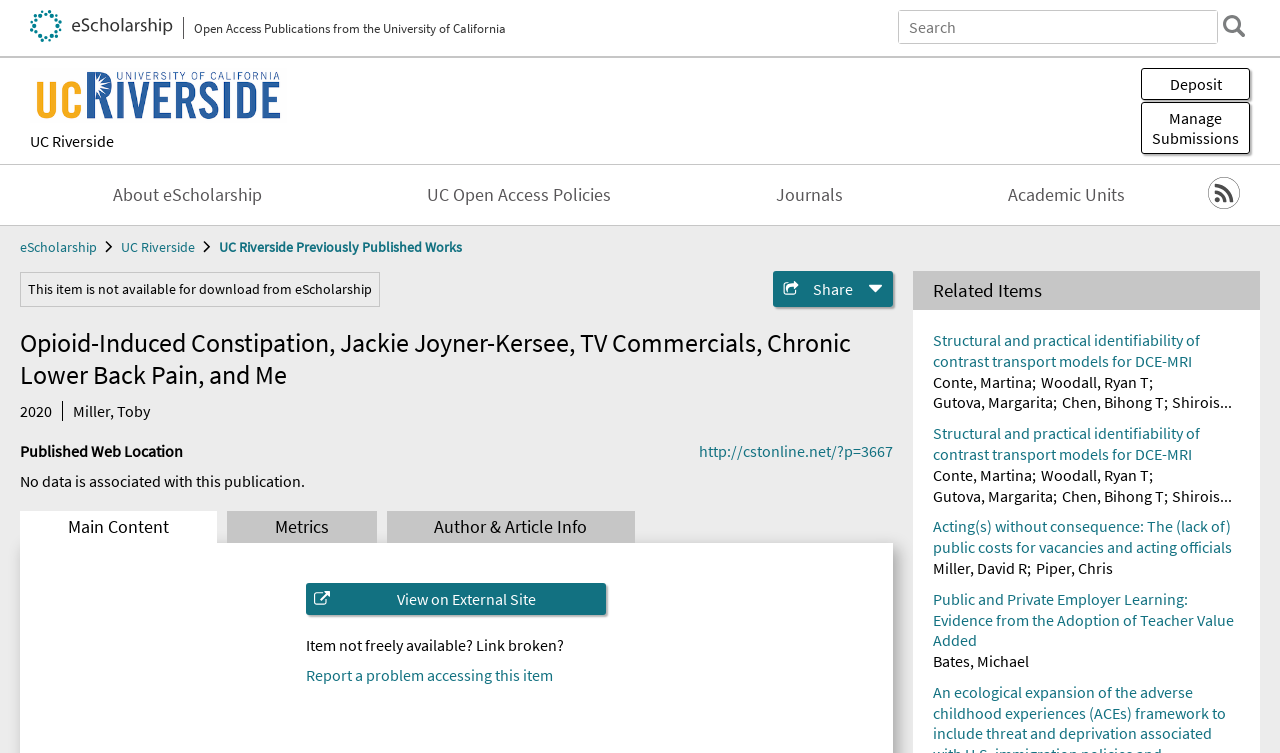Can you find the bounding box coordinates for the element that needs to be clicked to execute this instruction: "Search eScholarship"? The coordinates should be given as four float numbers between 0 and 1, i.e., [left, top, right, bottom].

[0.702, 0.015, 0.951, 0.057]